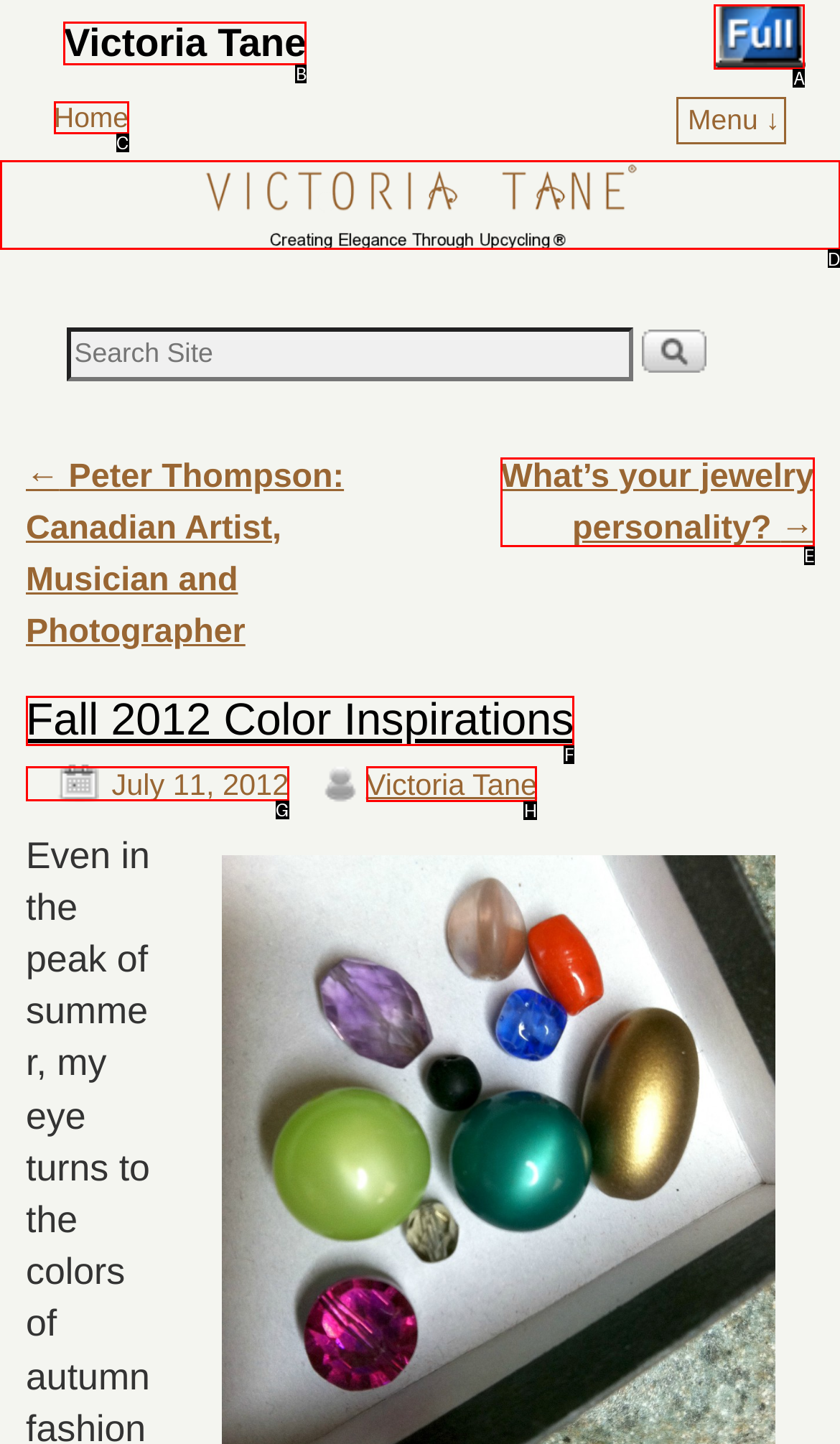Pick the option that should be clicked to perform the following task: visit Victoria Tane's page
Answer with the letter of the selected option from the available choices.

H